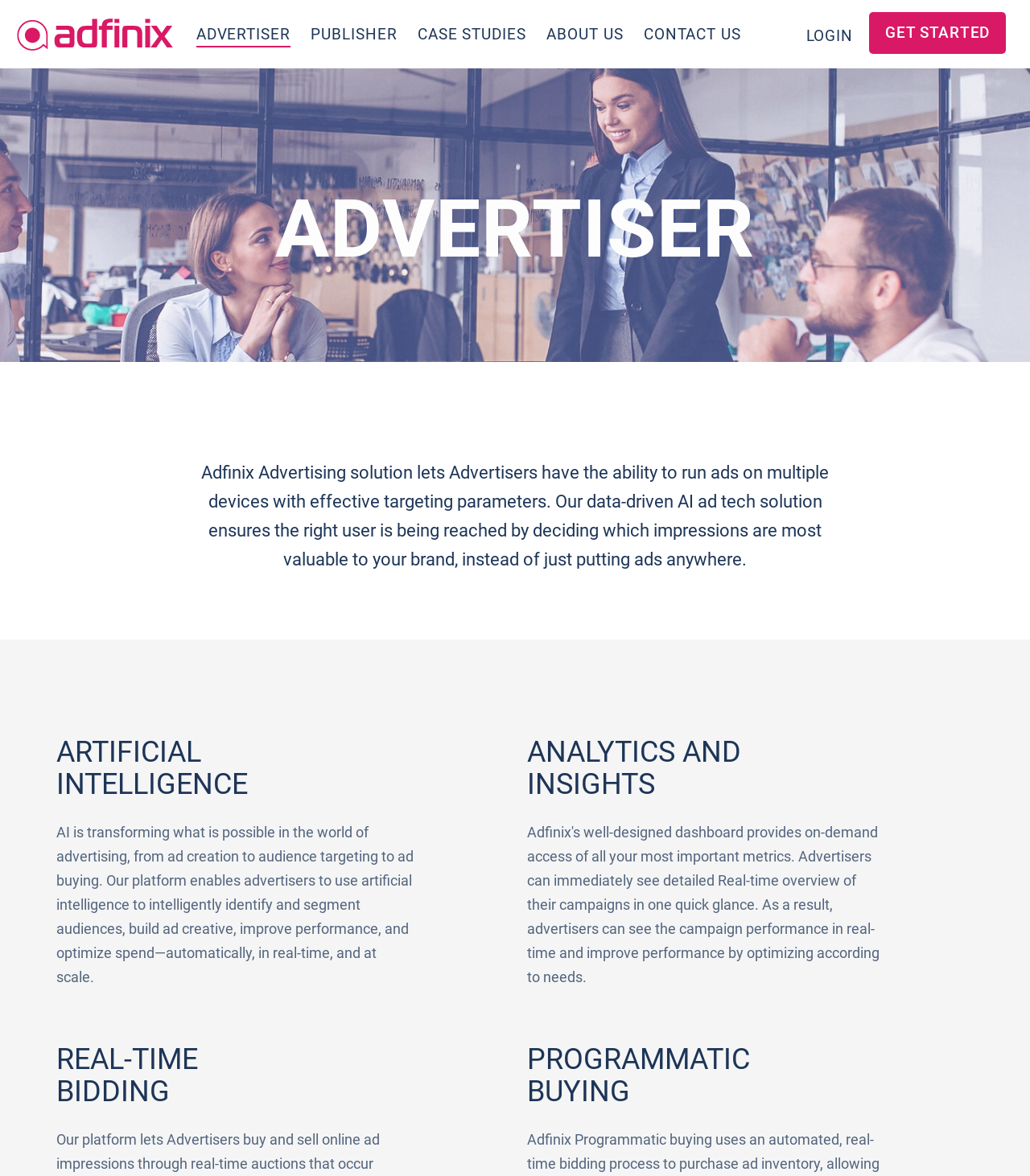Pinpoint the bounding box coordinates of the element you need to click to execute the following instruction: "get started with Adfinix". The bounding box should be represented by four float numbers between 0 and 1, in the format [left, top, right, bottom].

[0.844, 0.01, 0.977, 0.046]